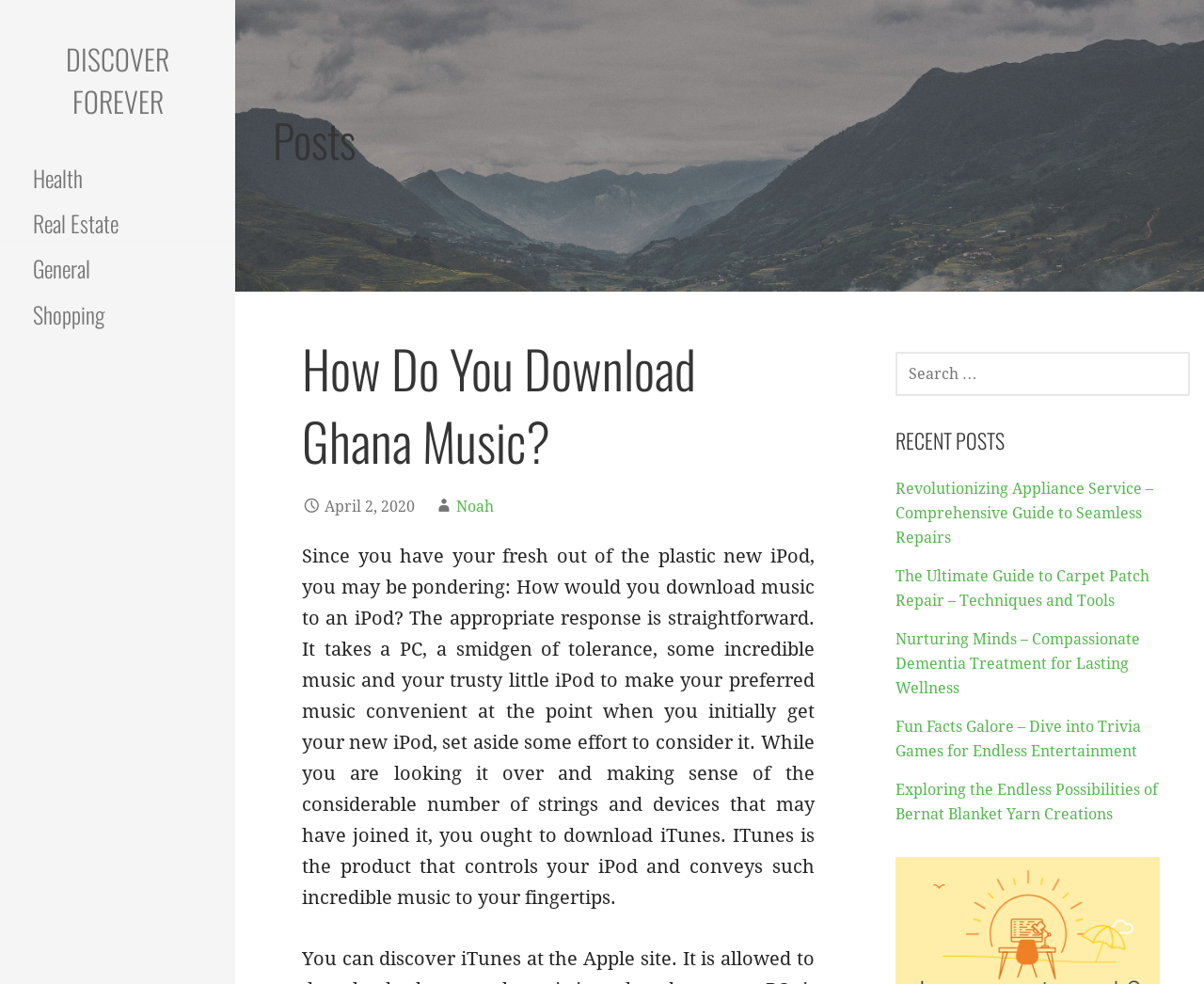Please pinpoint the bounding box coordinates for the region I should click to adhere to this instruction: "Call the phone number".

None